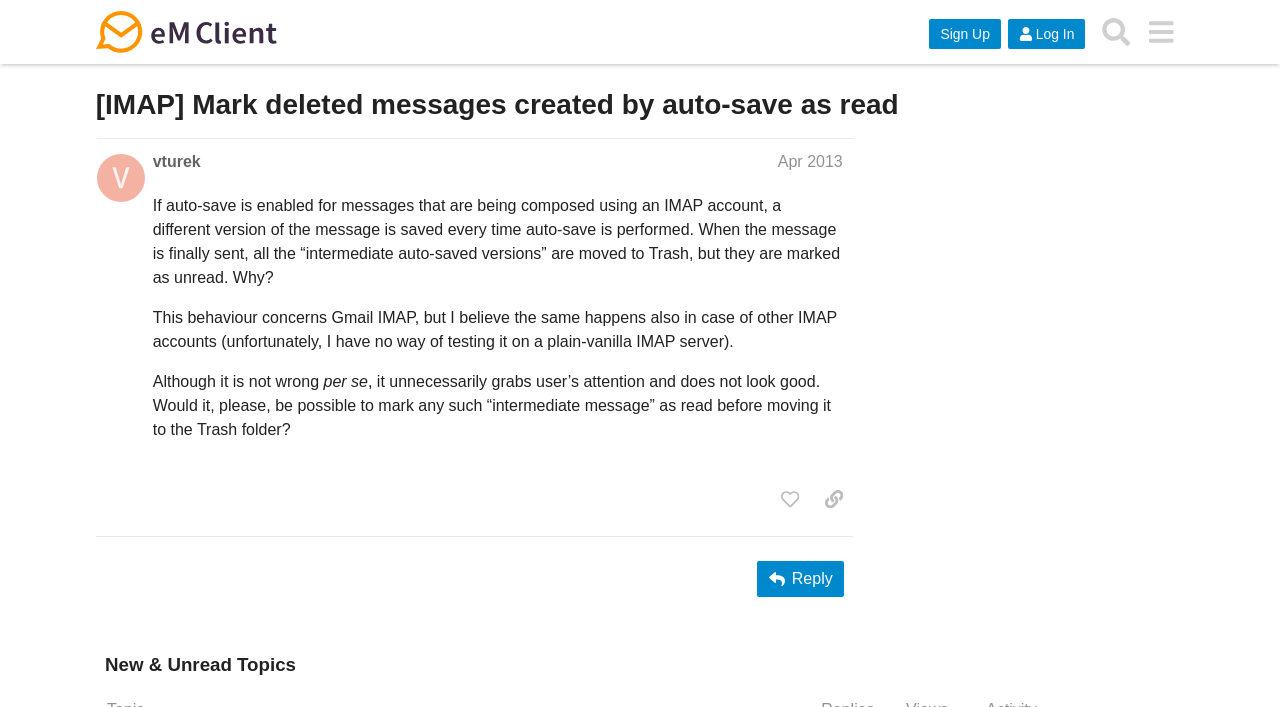Can you find the bounding box coordinates for the element that needs to be clicked to execute this instruction: "Sign up"? The coordinates should be given as four float numbers between 0 and 1, i.e., [left, top, right, bottom].

[0.726, 0.026, 0.782, 0.069]